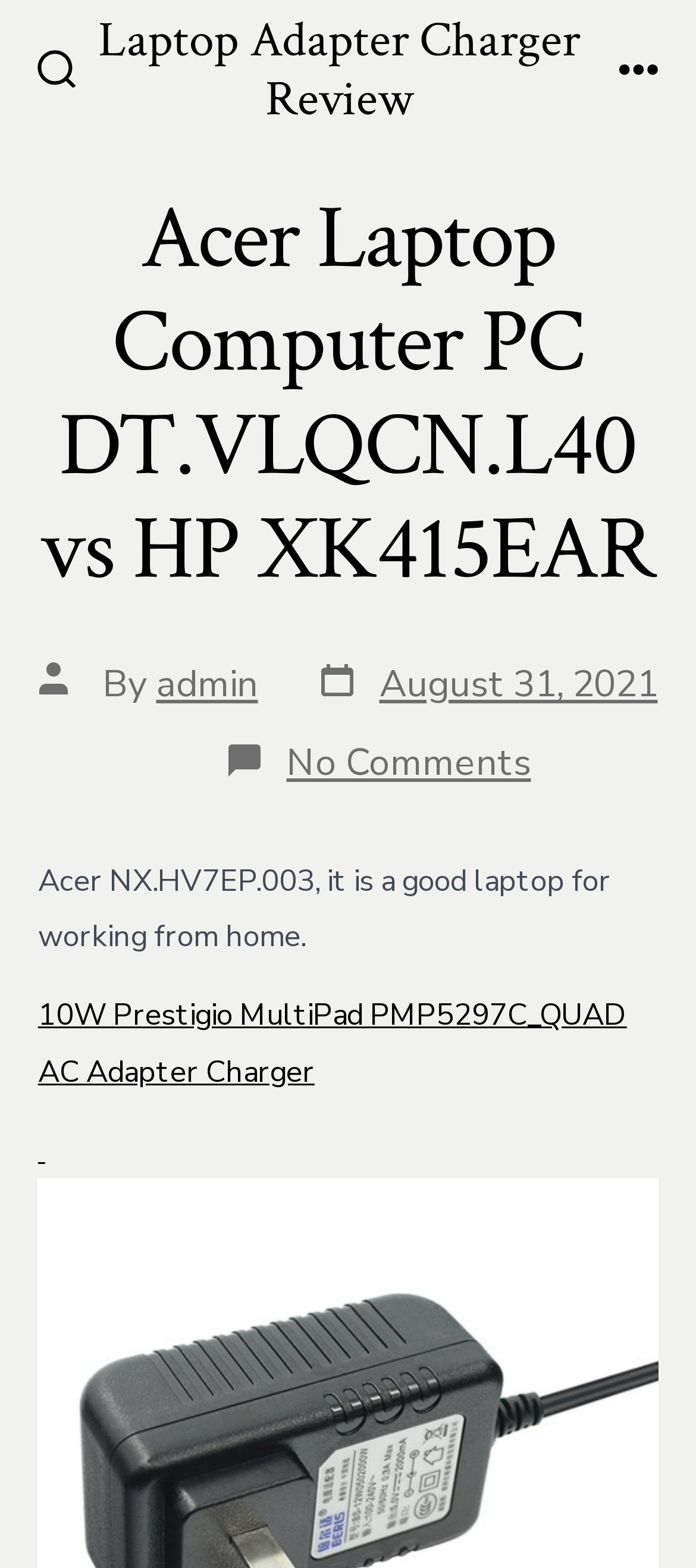Give a short answer using one word or phrase for the question:
What is the type of adapter charger mentioned?

10W Prestigio MultiPad PMP5297C_QUAD AC Adapter Charger